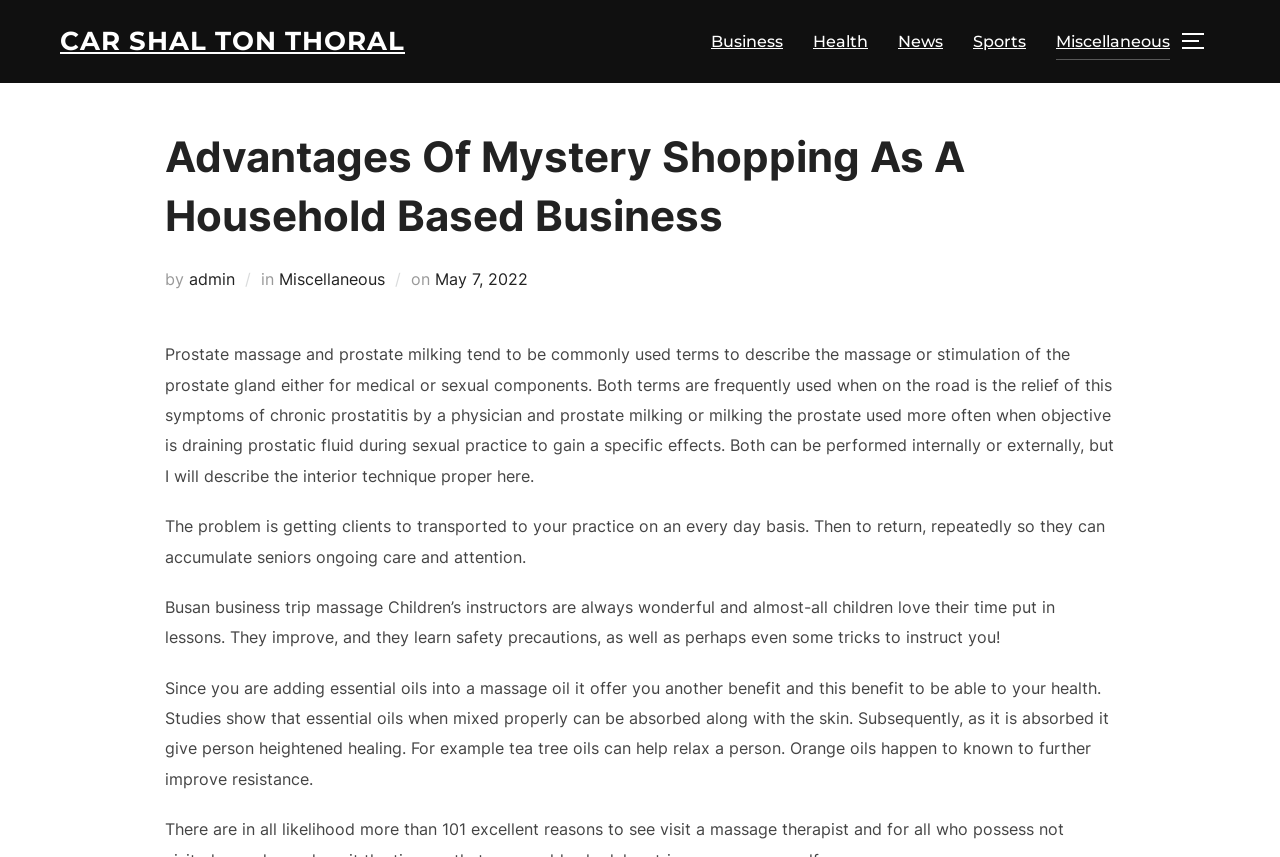What is the purpose of prostate massage?
Provide a short answer using one word or a brief phrase based on the image.

Relief of chronic prostatitis symptoms